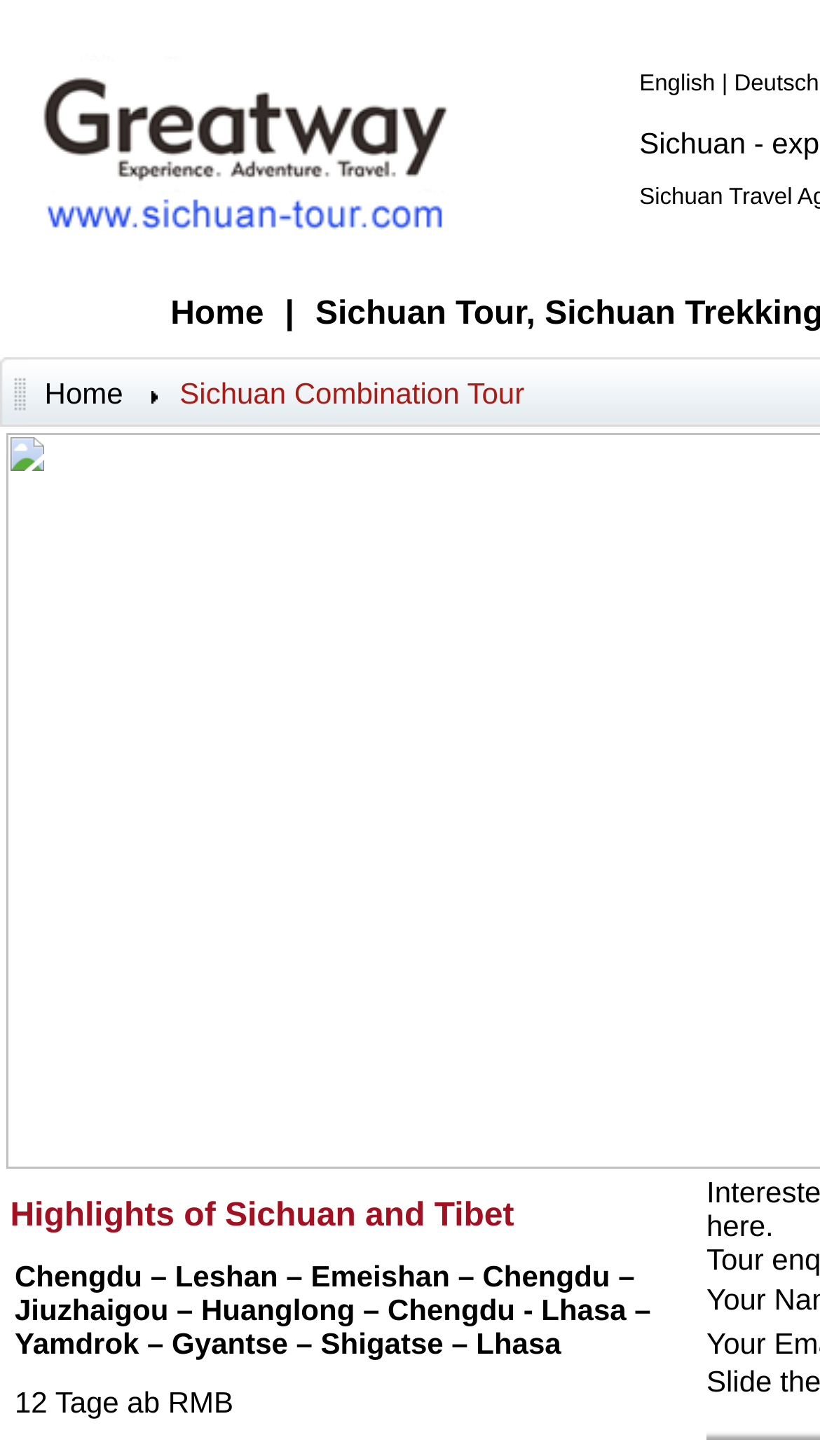Please determine the bounding box coordinates for the UI element described here. Use the format (top-left x, top-left y, bottom-right x, bottom-right y) with values bounded between 0 and 1: Sichuan Combination Tour

[0.219, 0.258, 0.639, 0.281]